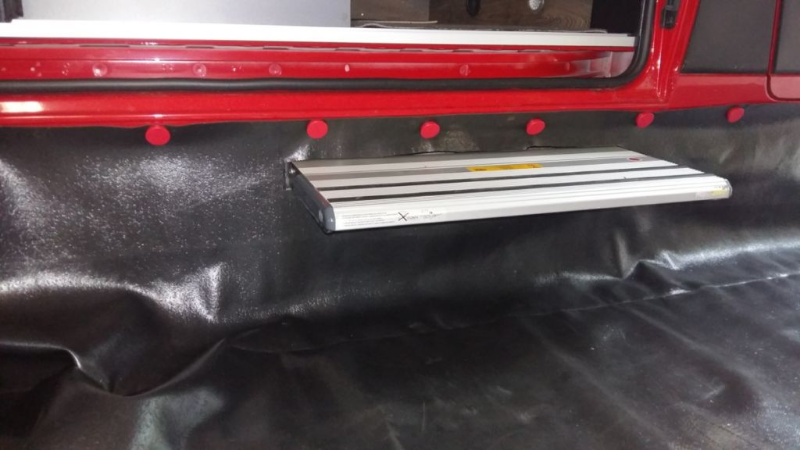Based on the visual content of the image, answer the question thoroughly: What is the purpose of the bright red accents?

The bright red accents above the step create a striking contrast to the overall dark backdrop, which implies that their purpose is to add visual contrast and make the step more noticeable.